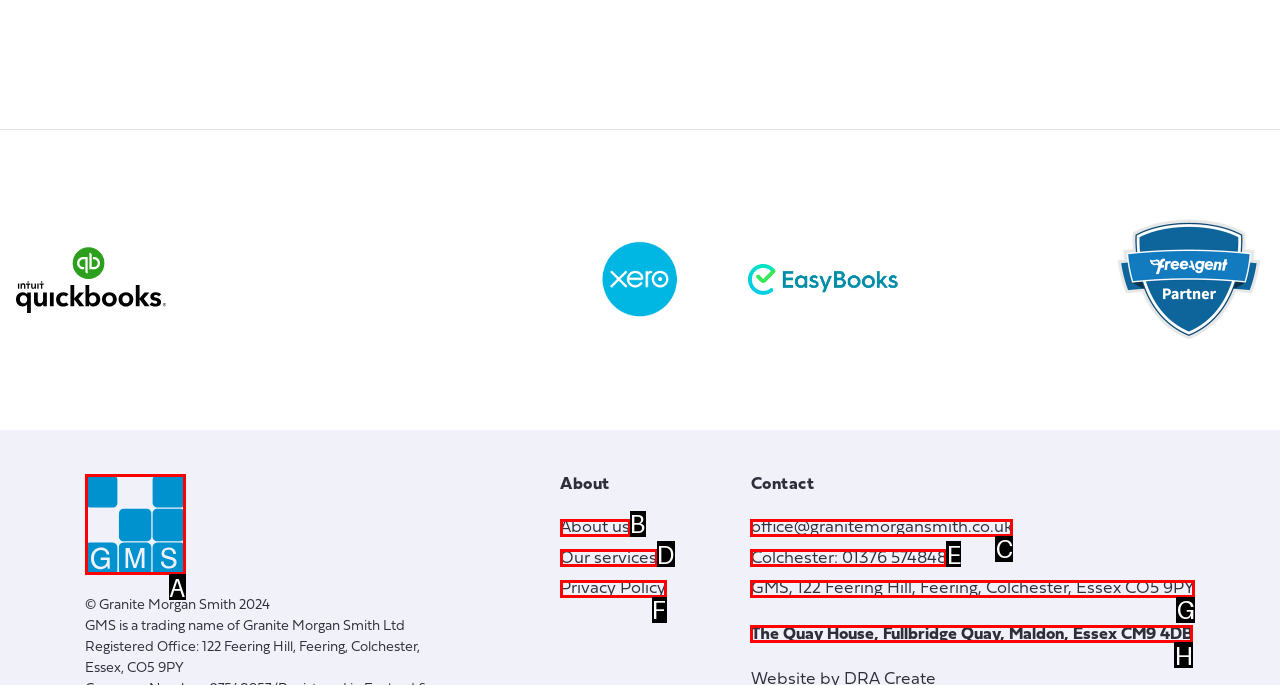Select the appropriate option that fits: Privacy Policy
Reply with the letter of the correct choice.

F